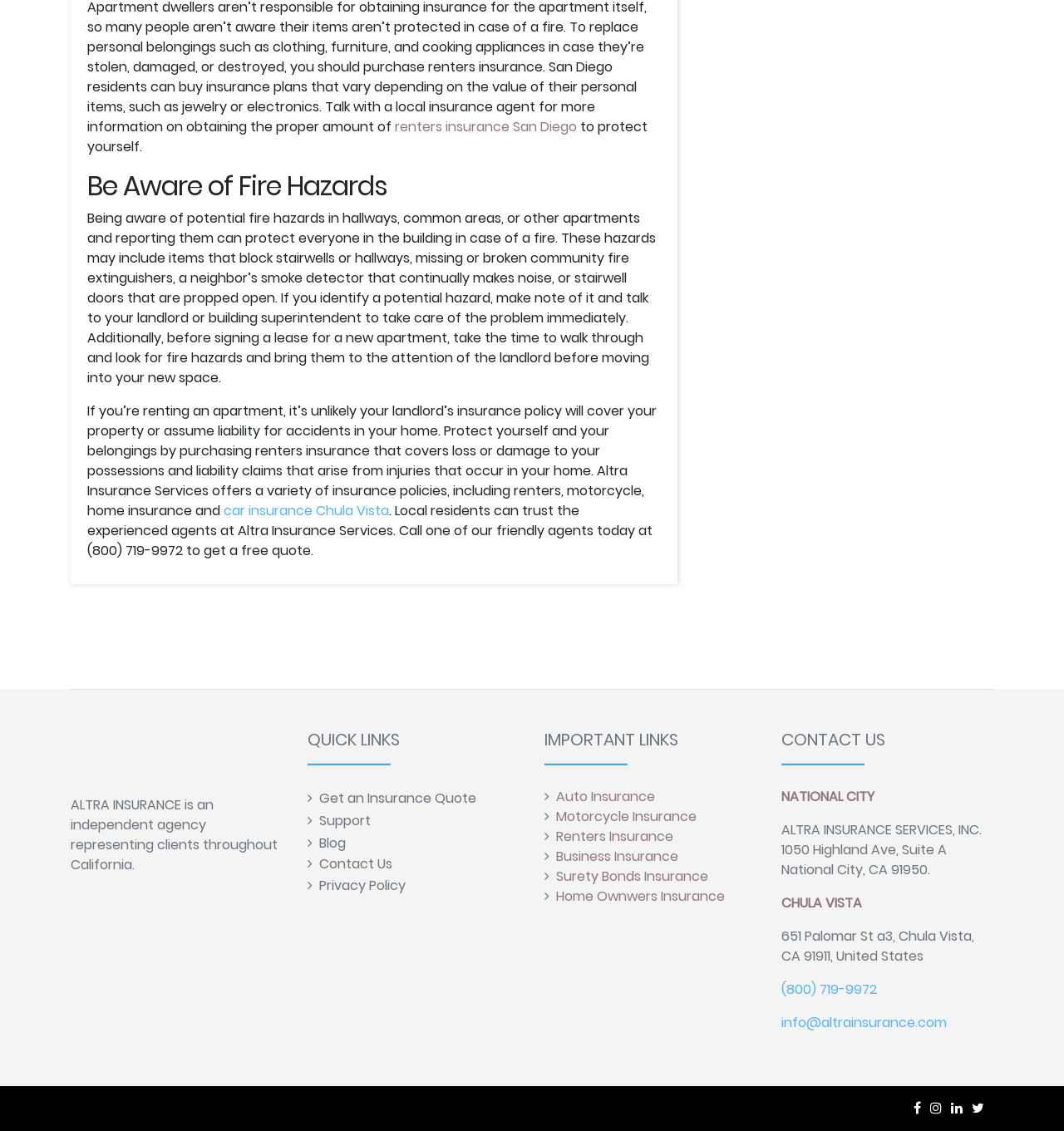Please provide a one-word or short phrase answer to the question:
What is the purpose of reporting fire hazards in an apartment building?

To protect everyone